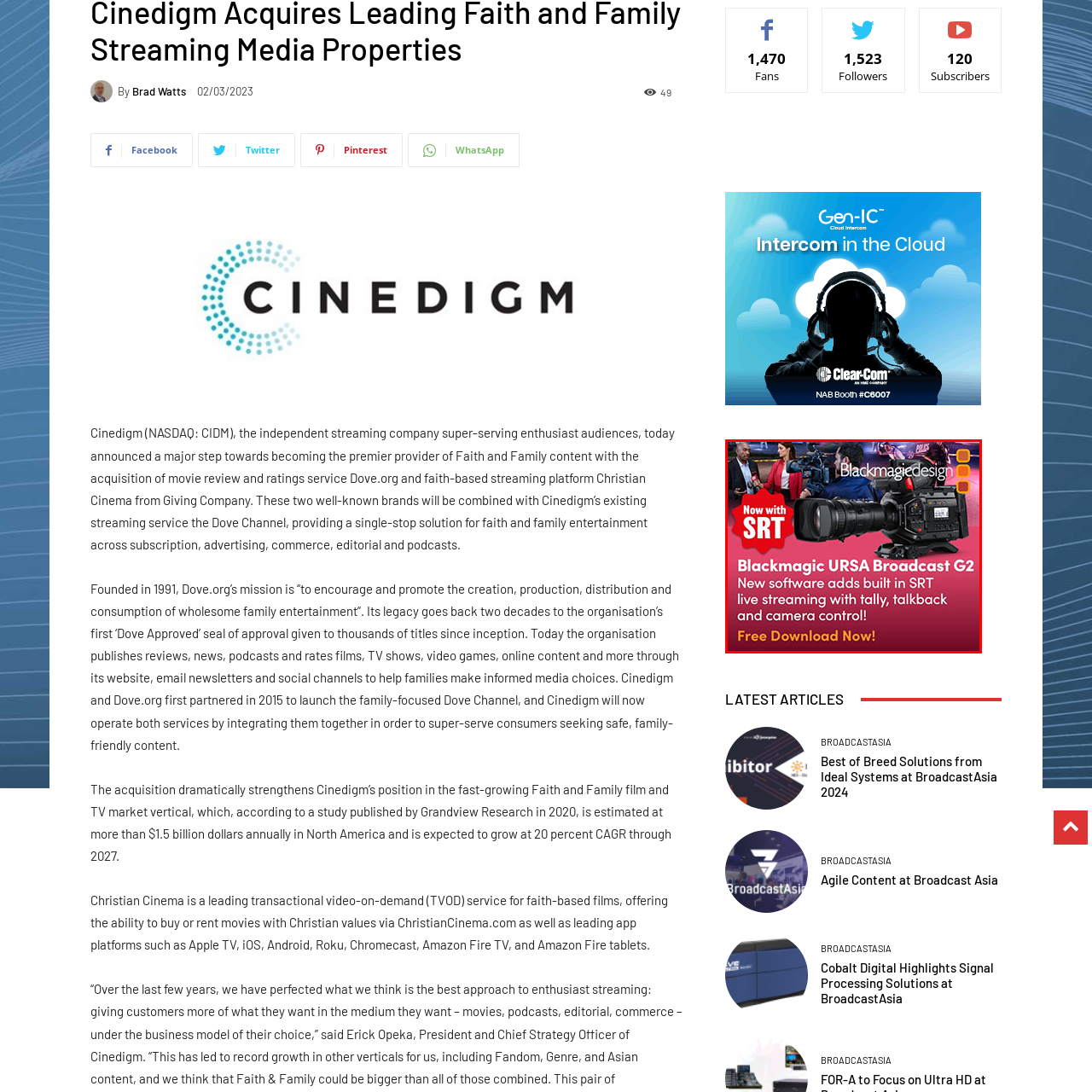What is the call-to-action in the image?
Inspect the highlighted part of the image and provide a single word or phrase as your answer.

Free Download Now!